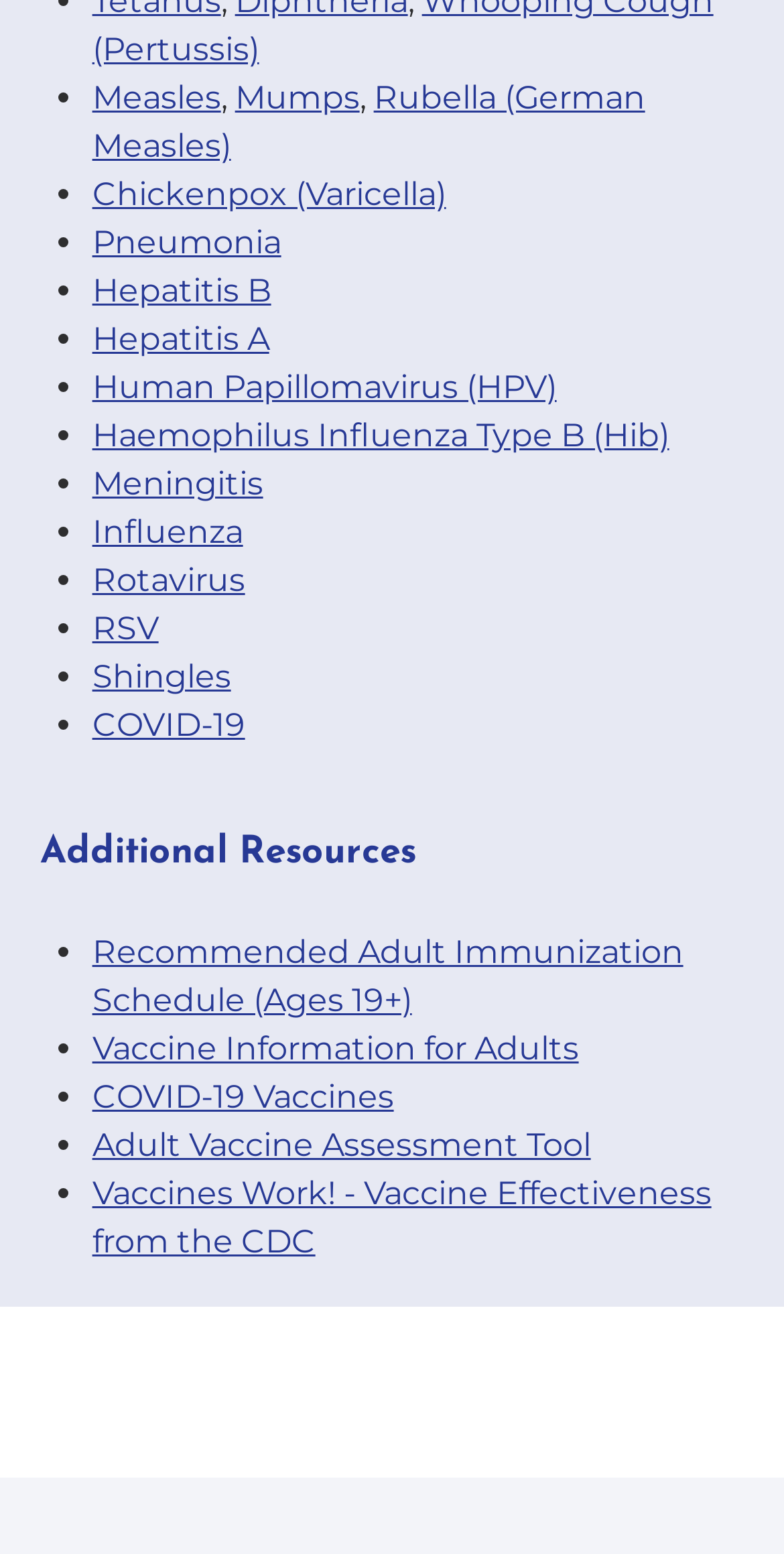Please identify the bounding box coordinates of the area that needs to be clicked to fulfill the following instruction: "Read about Vaccines Work! - Vaccine Effectiveness from the CDC."

[0.118, 0.755, 0.907, 0.811]